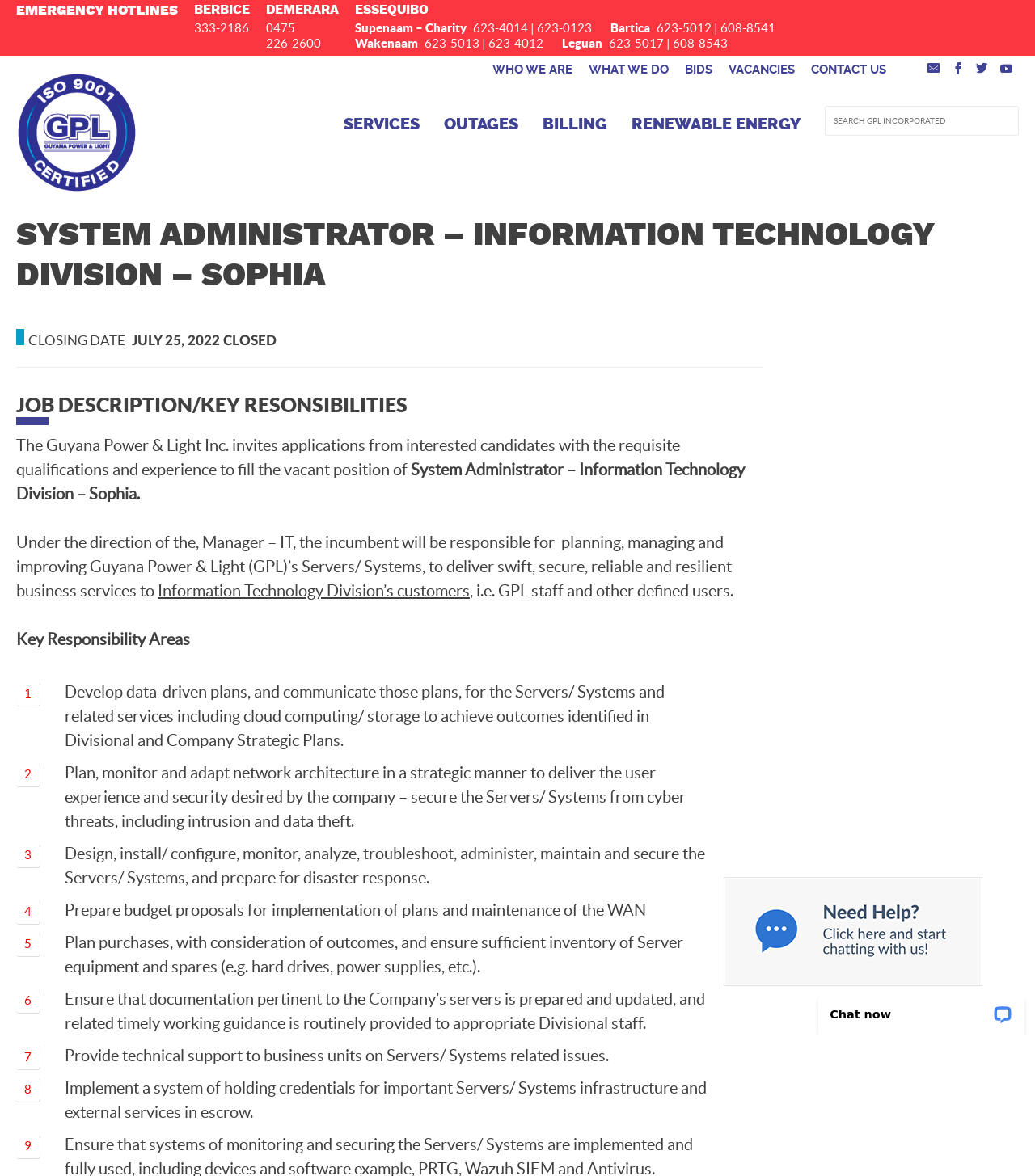What is the job title of the vacant position?
Craft a detailed and extensive response to the question.

I found the answer by reading the heading 'SYSTEM ADMINISTRATOR – INFORMATION TECHNOLOGY DIVISION – SOPHIA' and the job description that follows, which indicates that the vacant position is for a System Administrator.